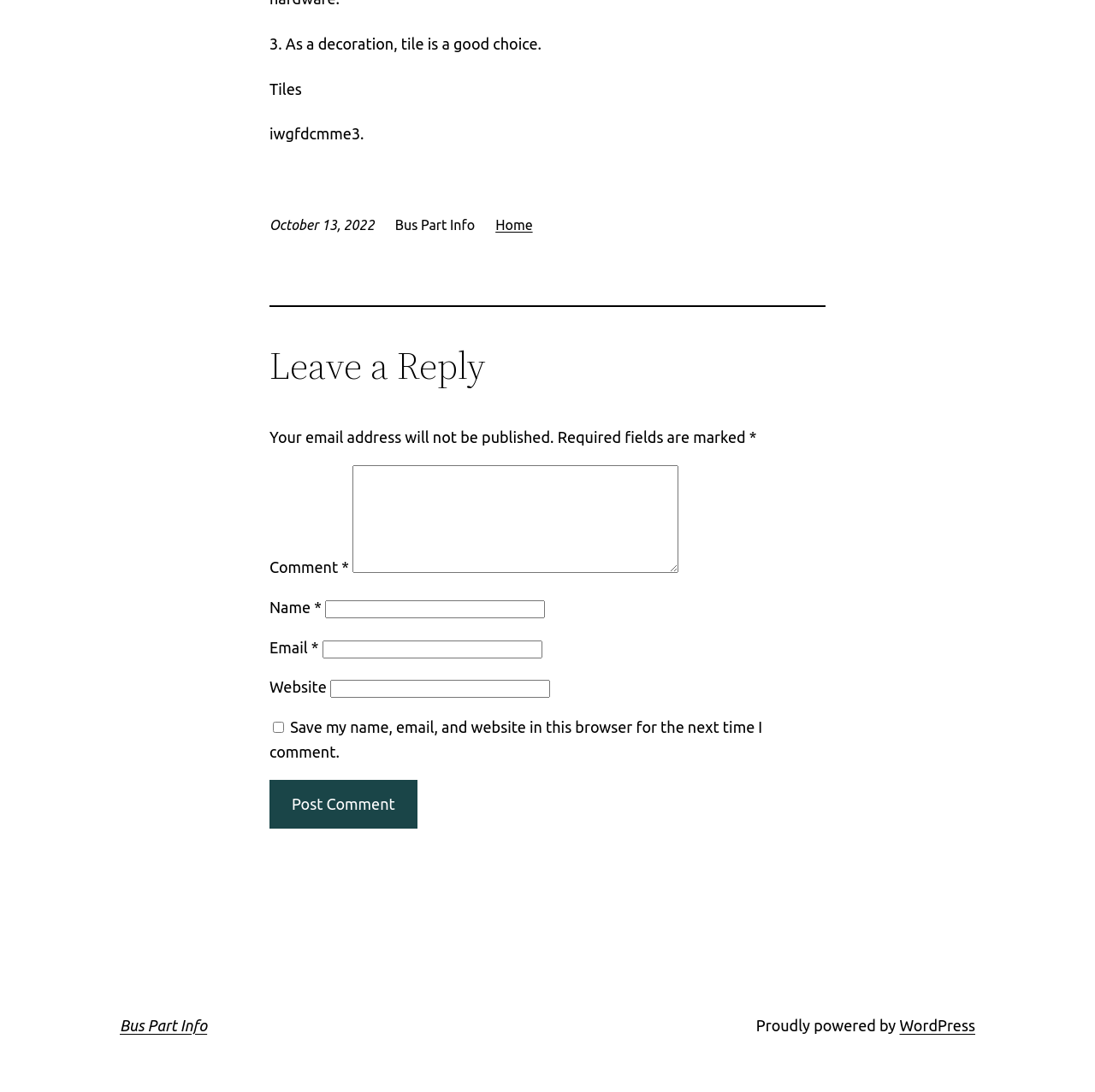Based on the description "Recruitment & Employment", find the bounding box of the specified UI element.

None